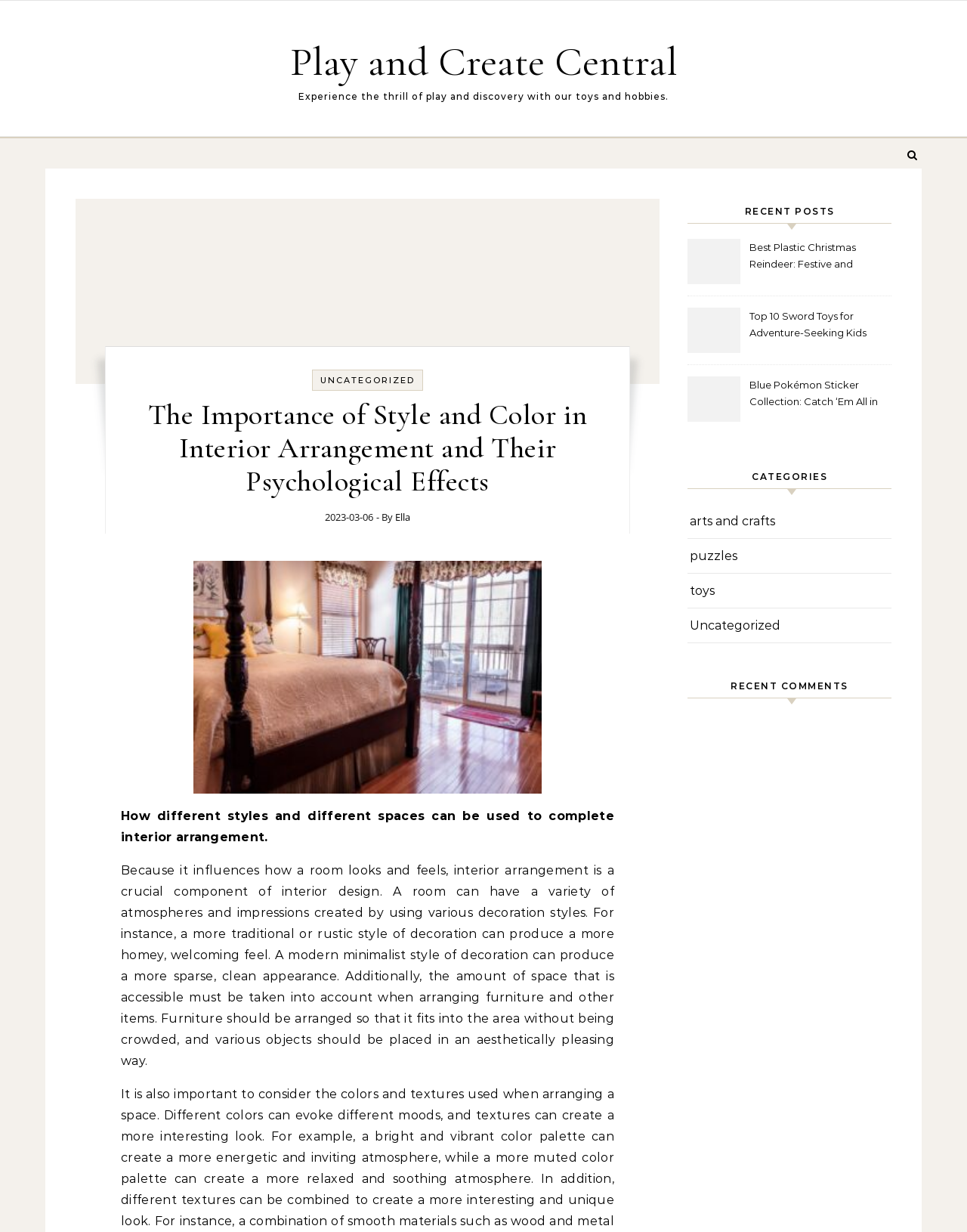Determine the primary headline of the webpage.

The Importance of Style and Color in Interior Arrangement and Their Psychological Effects